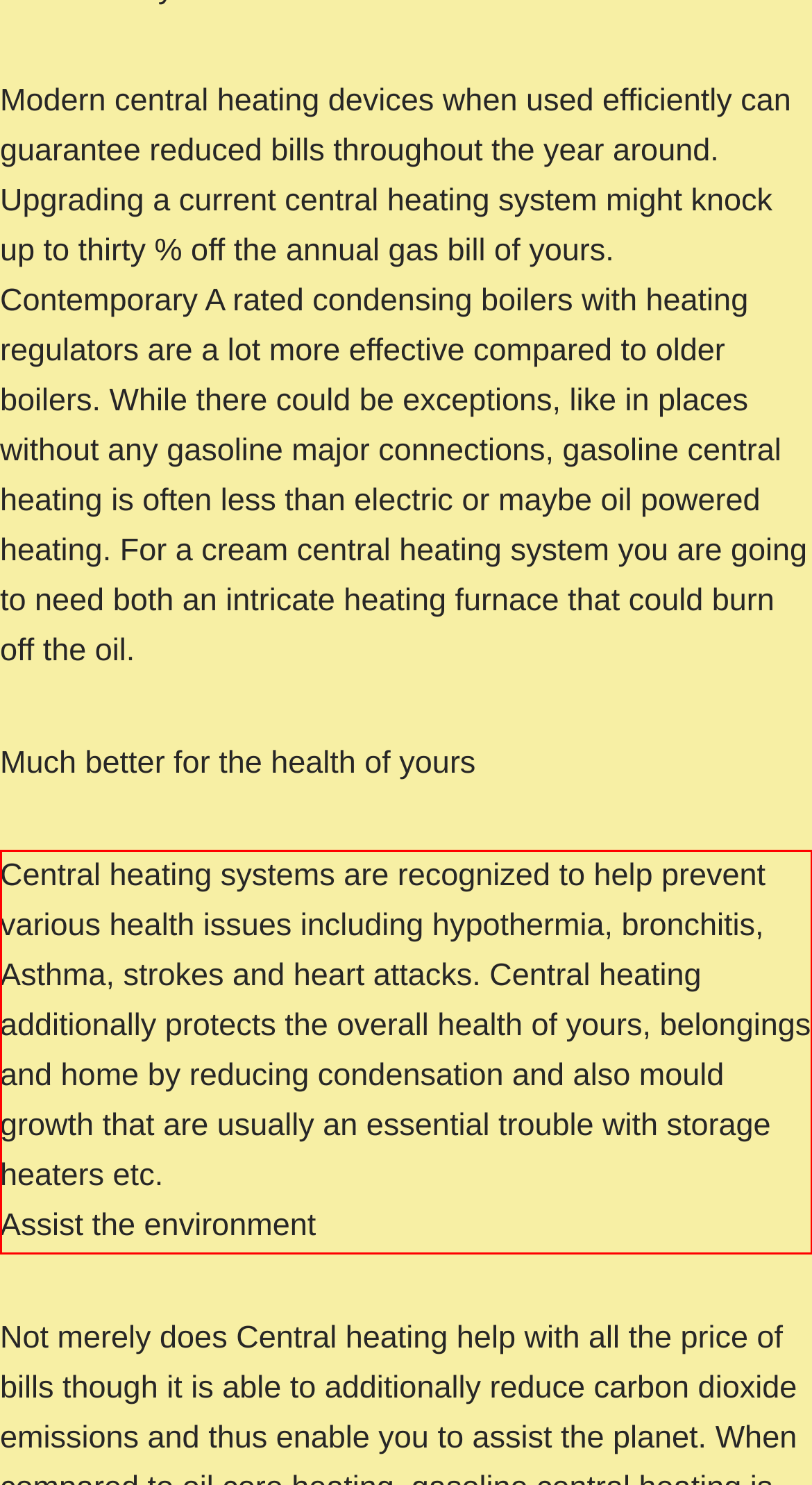Using the provided webpage screenshot, identify and read the text within the red rectangle bounding box.

Central heating systems are recognized to help prevent various health issues including hypothermia, bronchitis, Asthma, strokes and heart attacks. Central heating additionally protects the overall health of yours, belongings and home by reducing condensation and also mould growth that are usually an essential trouble with storage heaters etc. Assist the environment